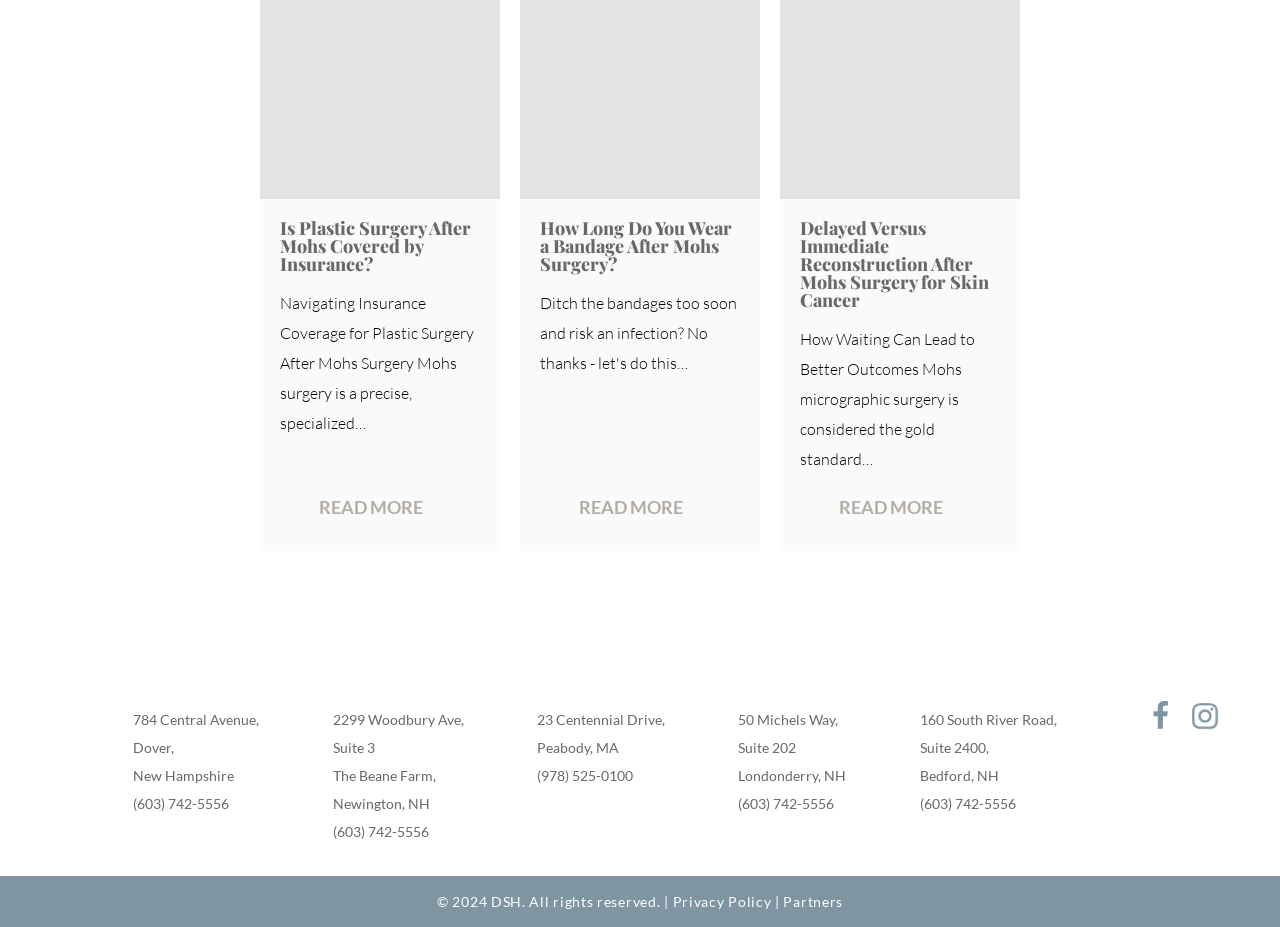Using the information in the image, could you please answer the following question in detail:
What is the phone number of the Dover office?

I found the phone number associated with the 784 Central Avenue, Dover, New Hampshire office location, which is (603) 742-5556.